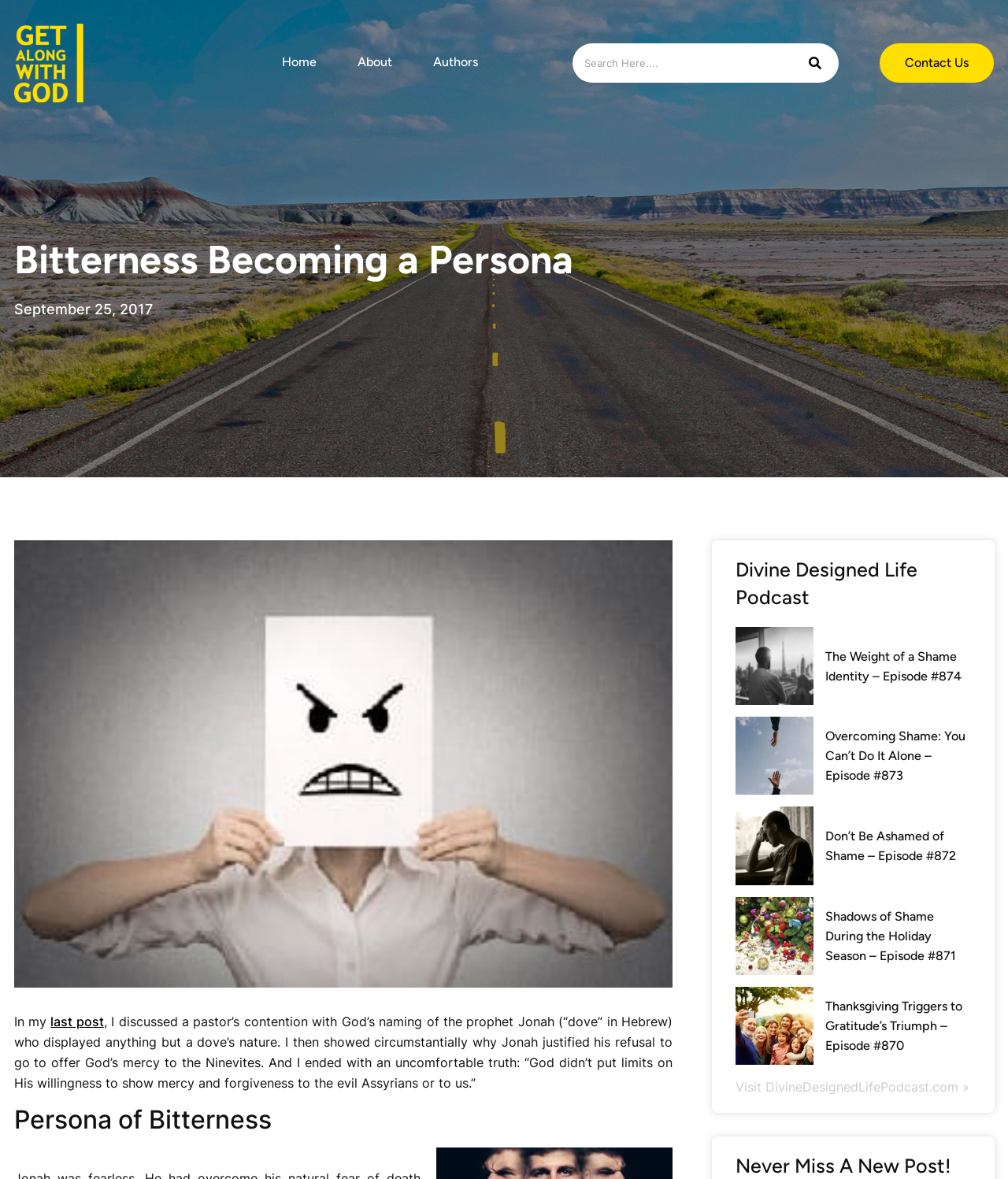Identify the headline of the webpage and generate its text content.

Bitterness Becoming a Persona